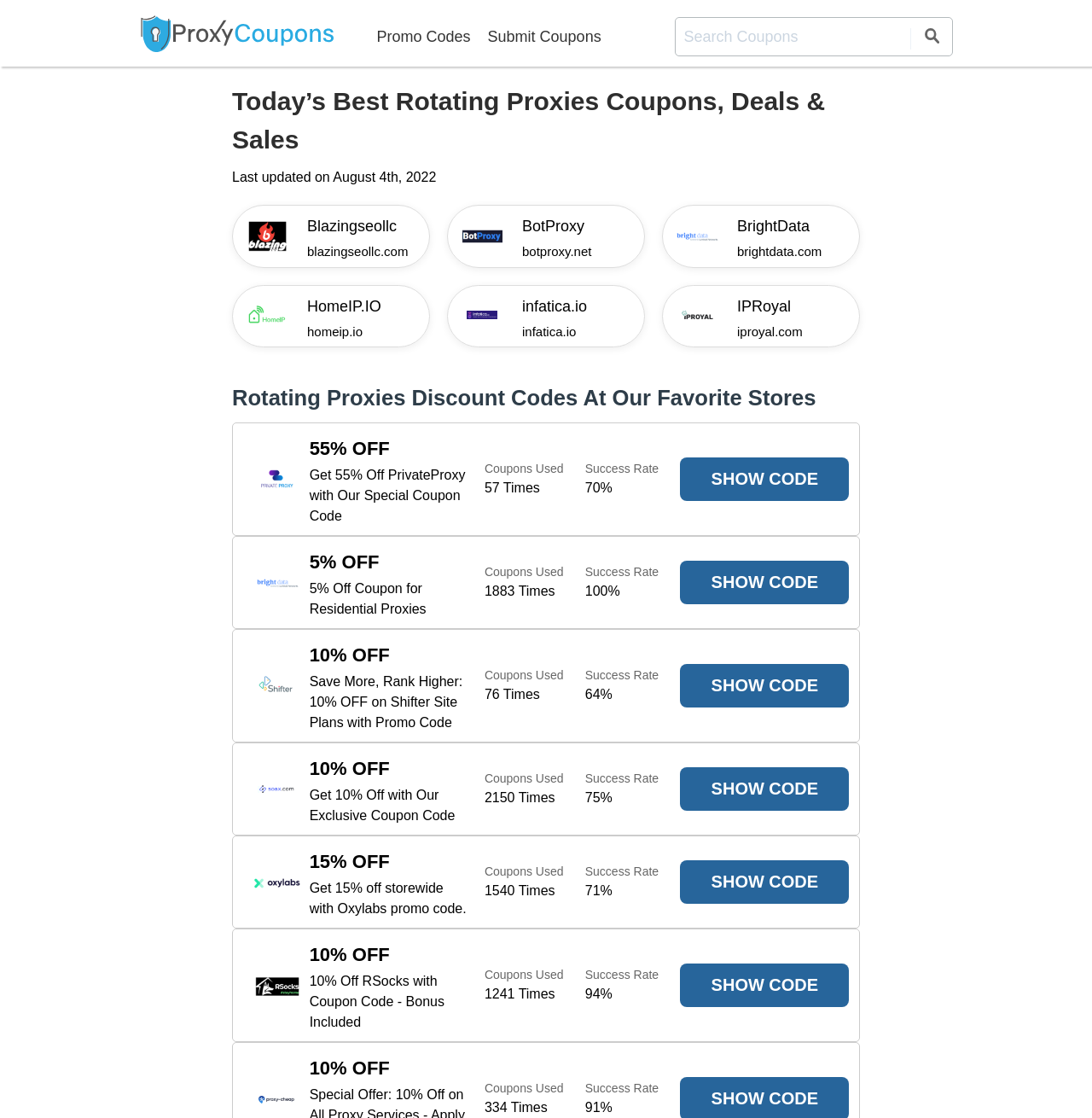What is the purpose of the search box?
Using the visual information from the image, give a one-word or short-phrase answer.

Search Coupons